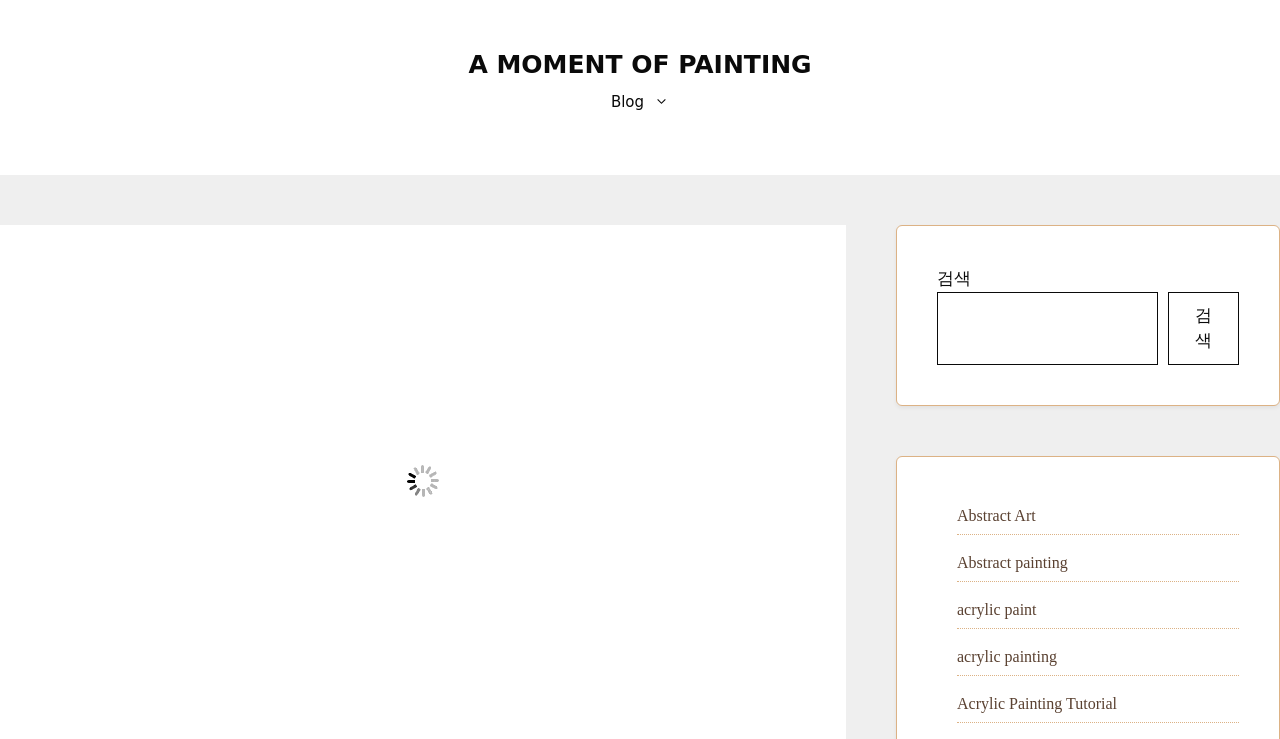Can you provide the bounding box coordinates for the element that should be clicked to implement the instruction: "Click on A MOMENT OF PAINTING"?

[0.366, 0.068, 0.634, 0.107]